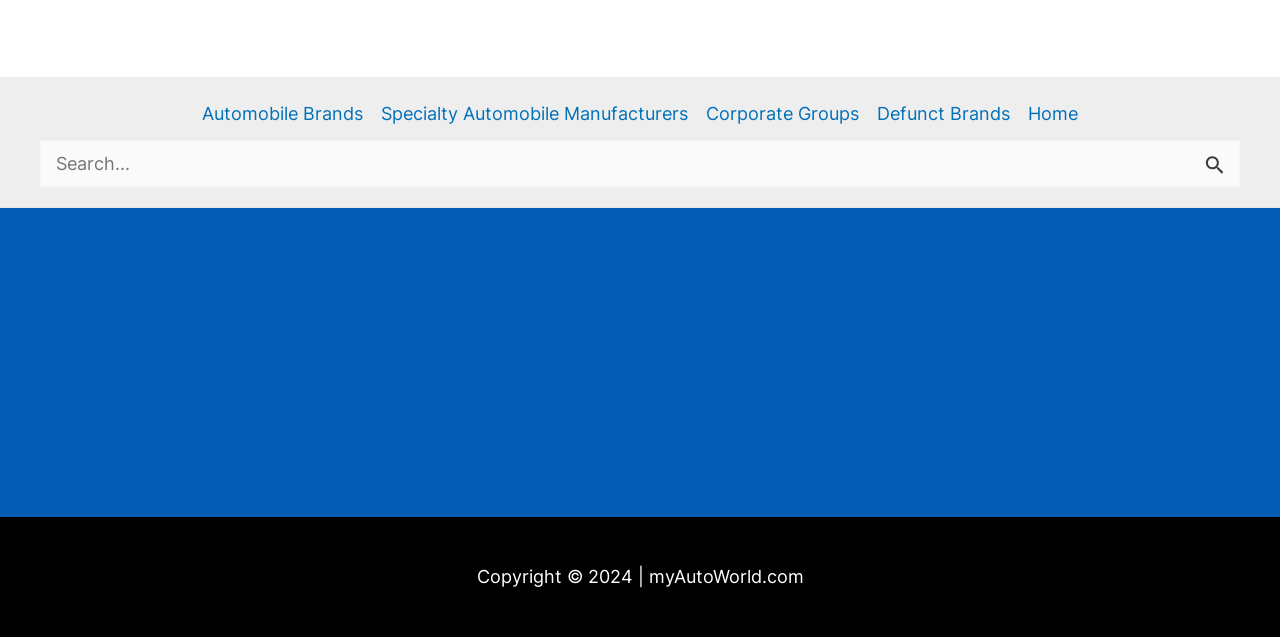Based on the element description alt="Amazon.com", identify the bounding box coordinates for the UI element. The coordinates should be in the format (top-left x, top-left y, bottom-right x, bottom-right y) and within the 0 to 1 range.

[0.031, 0.551, 0.236, 0.584]